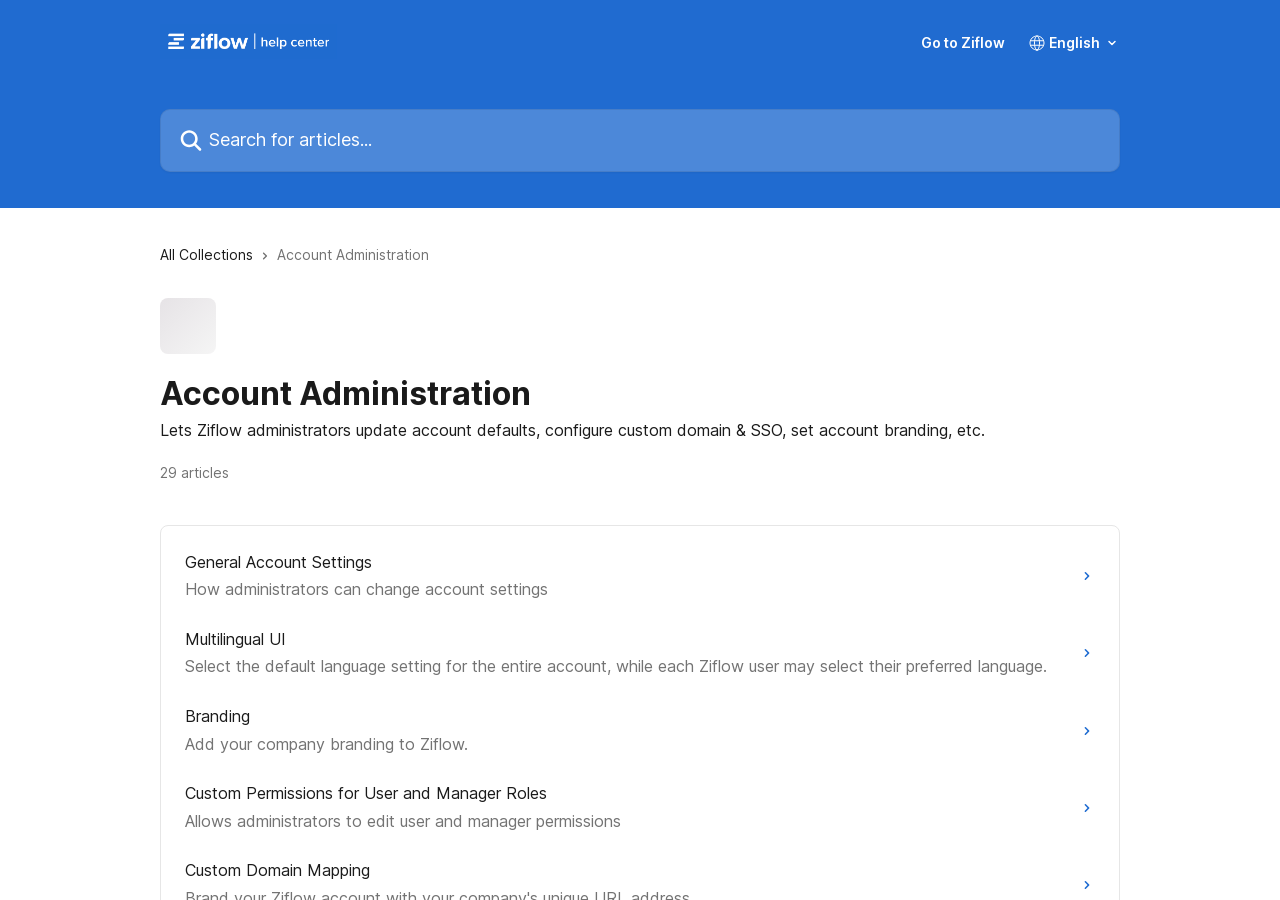Offer a comprehensive description of the webpage’s content and structure.

The webpage is about account administration in Ziflow, a help center. At the top, there is a header section with a logo of Ziflow Help Center on the left, a link to go to Ziflow on the right, and a search bar in the middle. Below the header, there is a navigation link to "All Collections" on the left, accompanied by an icon. 

The main content area is divided into two sections. The first section has a heading "Account Administration" and a brief description of what administrators can do in this section, such as updating account defaults, configuring custom domains, and setting account branding. Below this description, there is a note indicating that there are 29 articles related to account administration.

The second section is a list of 4 links, each with a brief description and an icon on the right. The links are about general account settings, multilingual UI, branding, and custom permissions for user and manager roles. Each link has a short summary of what administrators can do in each area.